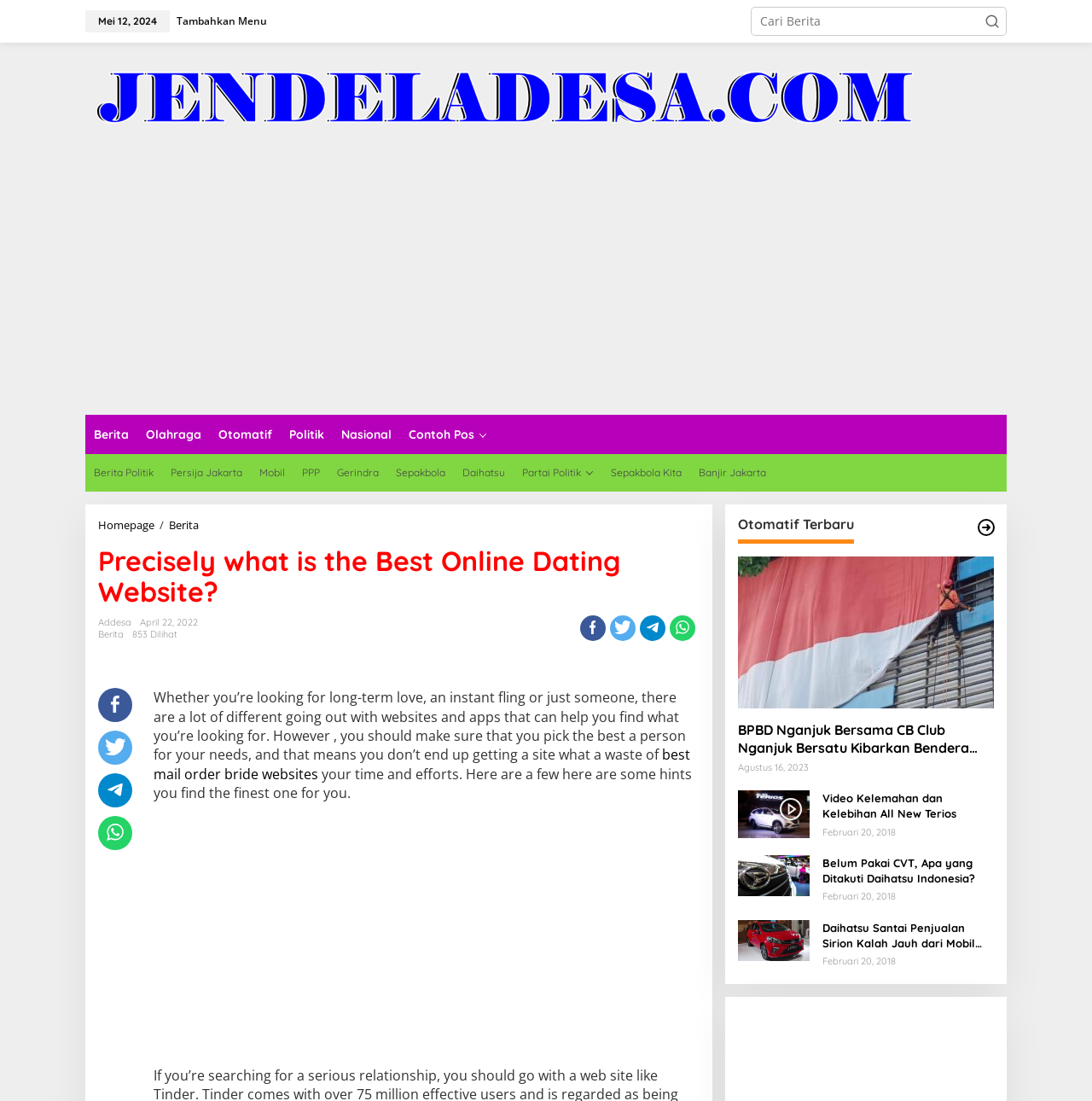How many images are there in the 'Otomatif' section?
From the details in the image, answer the question comprehensively.

I counted the number of images in the 'Otomatif' section by looking at the images with alt text 'All new terios', 'BPBD Nganjuk Bersama CB Club Nganjuk Bersatu Kibarkan Bendera Raksasa di GOR Bung Karno', 'Logo daihatsu', and 'All new sirion resmi meluncur di indonesia'.